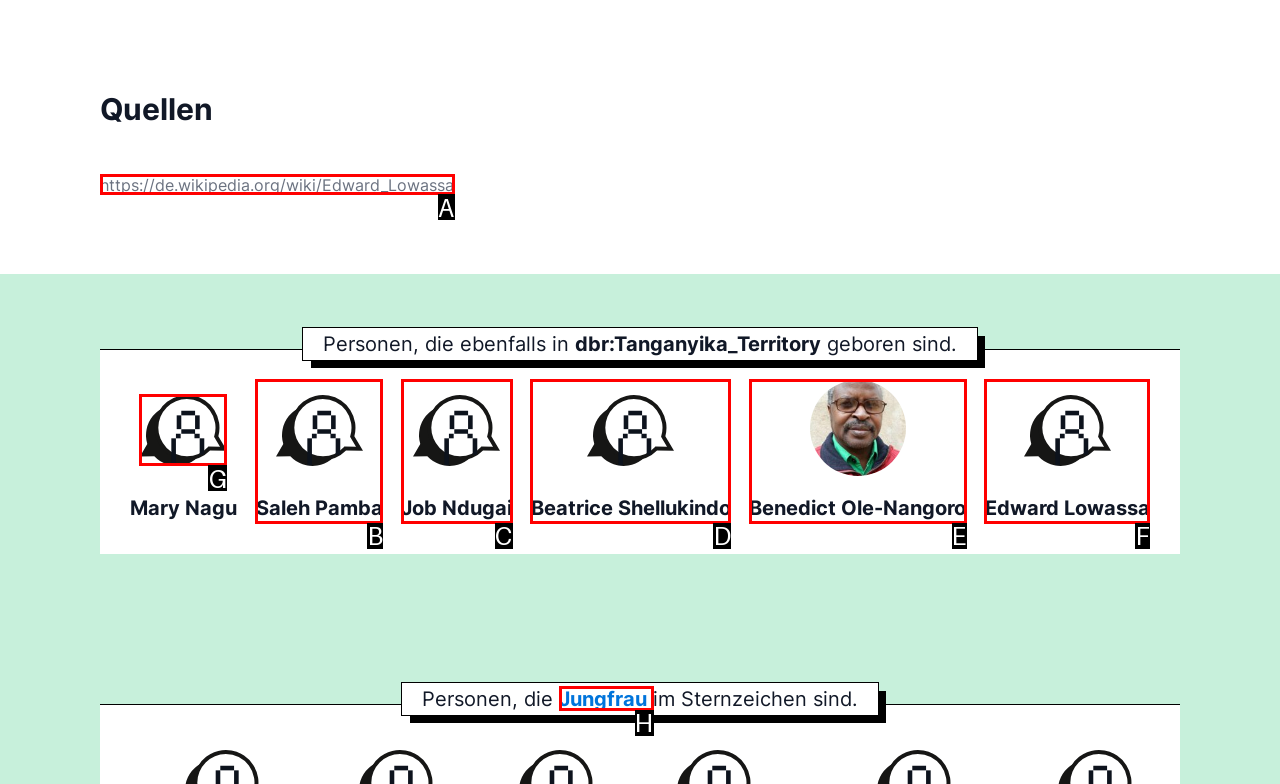Identify the letter of the option to click in order to View the image of Mary Nagu. Answer with the letter directly.

G